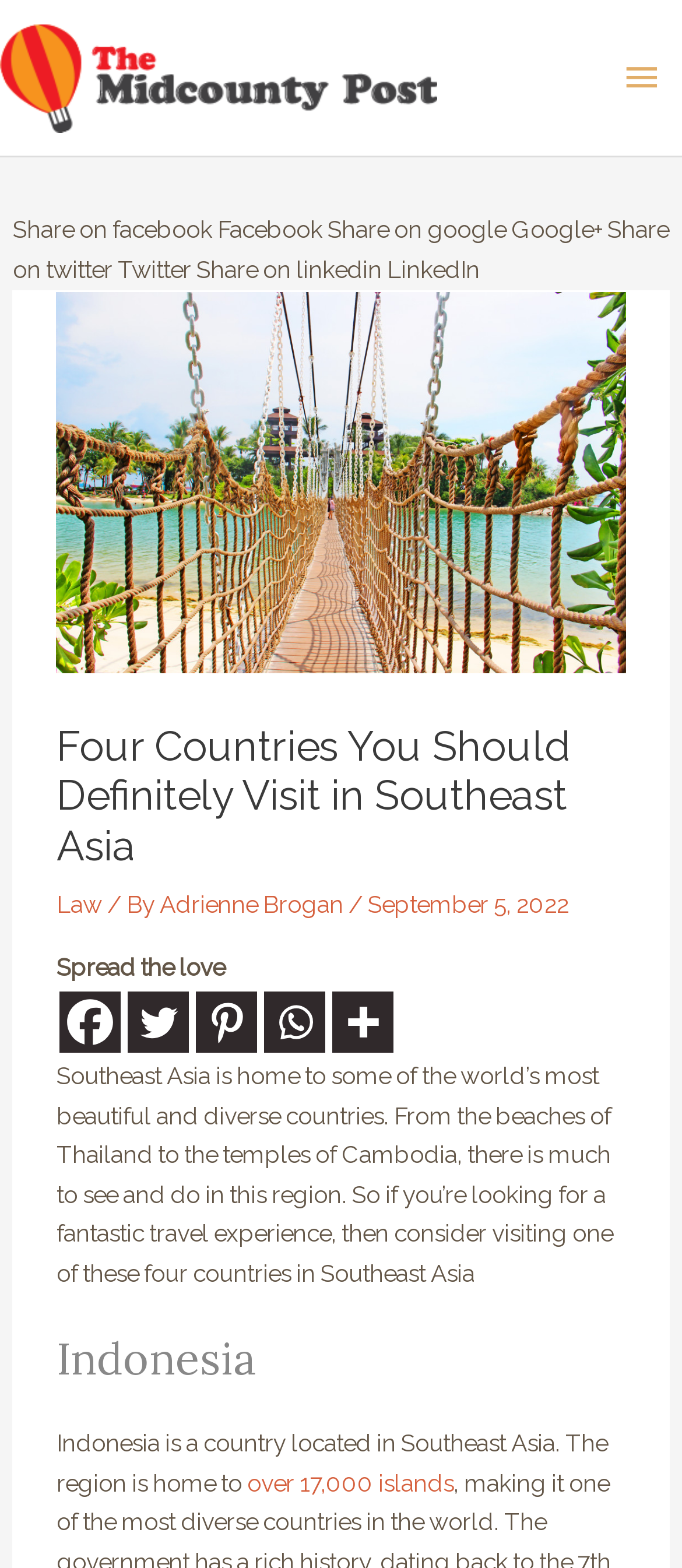Locate the bounding box coordinates of the clickable part needed for the task: "Click on the main menu button".

[0.881, 0.023, 1.0, 0.077]